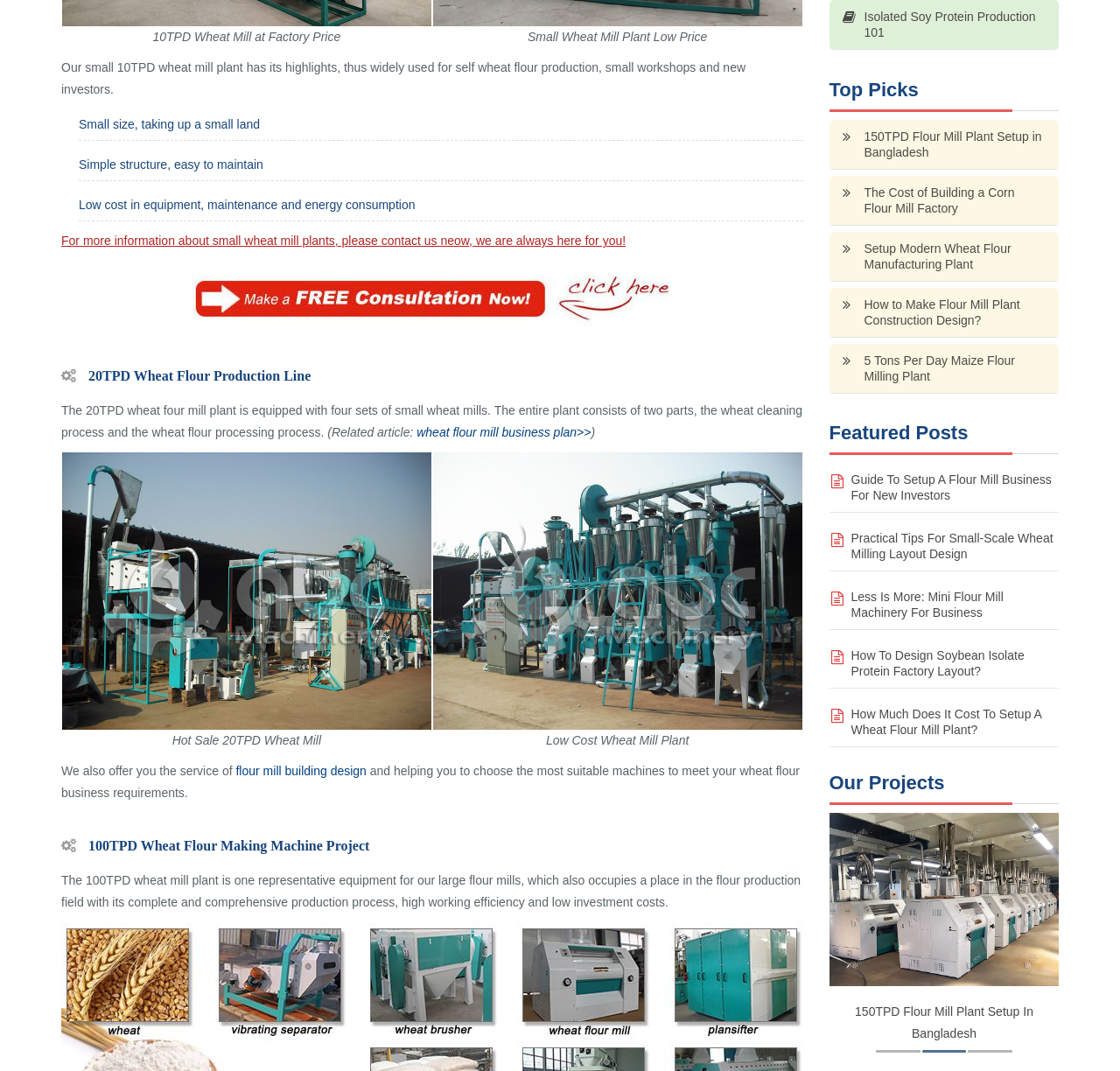Determine the coordinates of the bounding box that should be clicked to complete the instruction: "Check out the Hot Sale 20TPD Wheat Mill". The coordinates should be represented by four float numbers between 0 and 1: [left, top, right, bottom].

[0.055, 0.544, 0.385, 0.557]